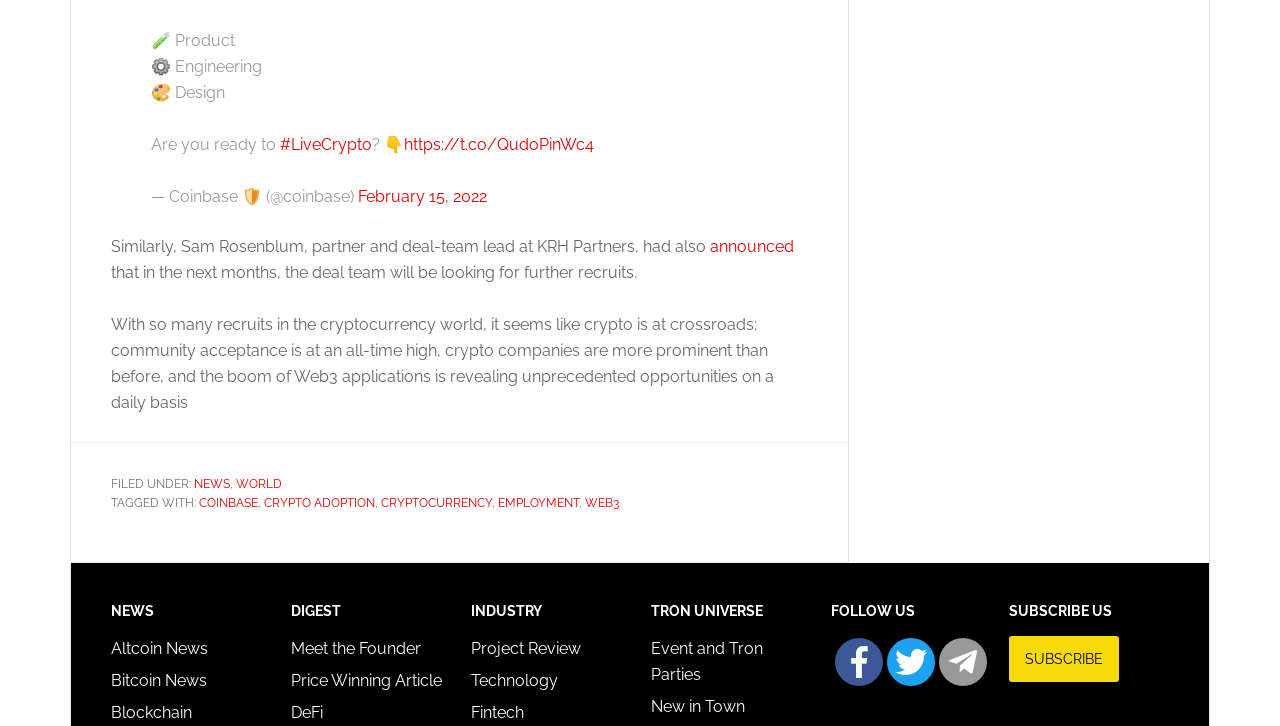Please provide the bounding box coordinates for the UI element as described: "February 15, 2022". The coordinates must be four floats between 0 and 1, represented as [left, top, right, bottom].

[0.28, 0.257, 0.38, 0.283]